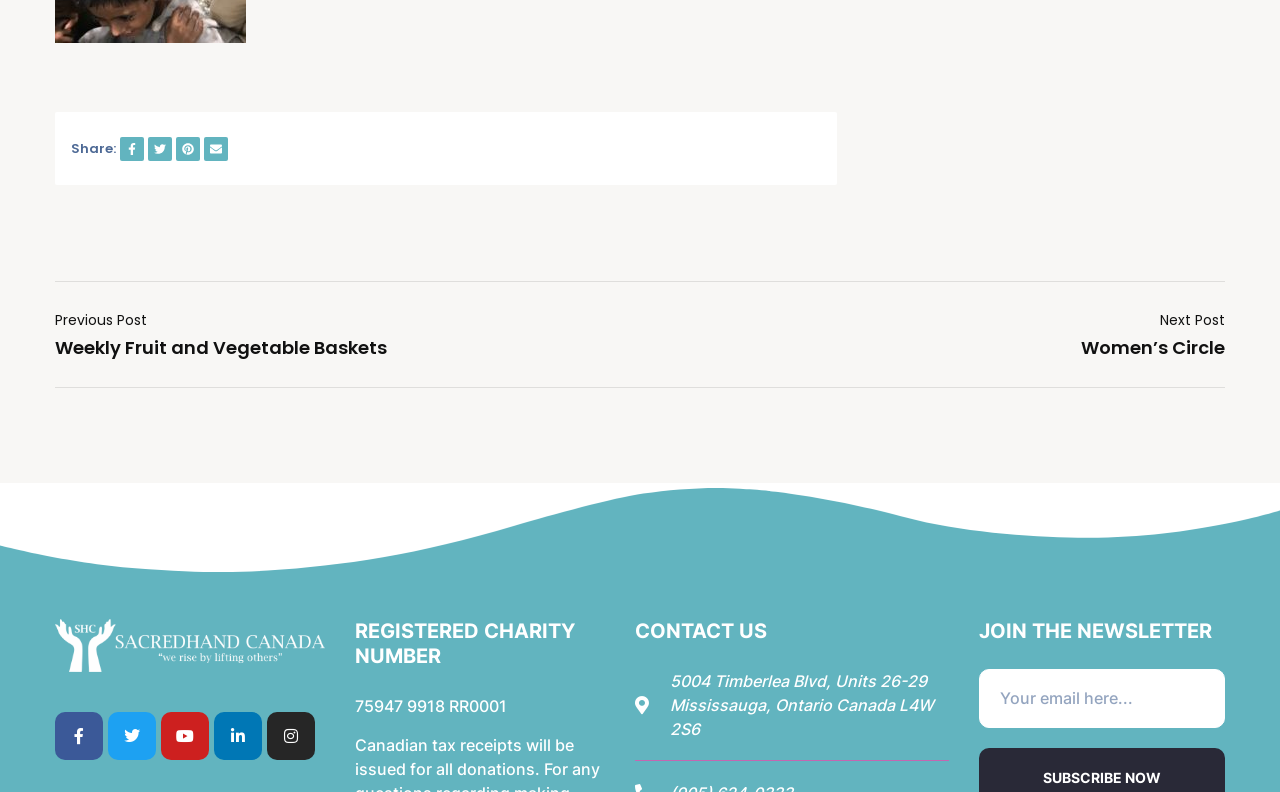How many social media links are available?
Please provide a single word or phrase answer based on the image.

5